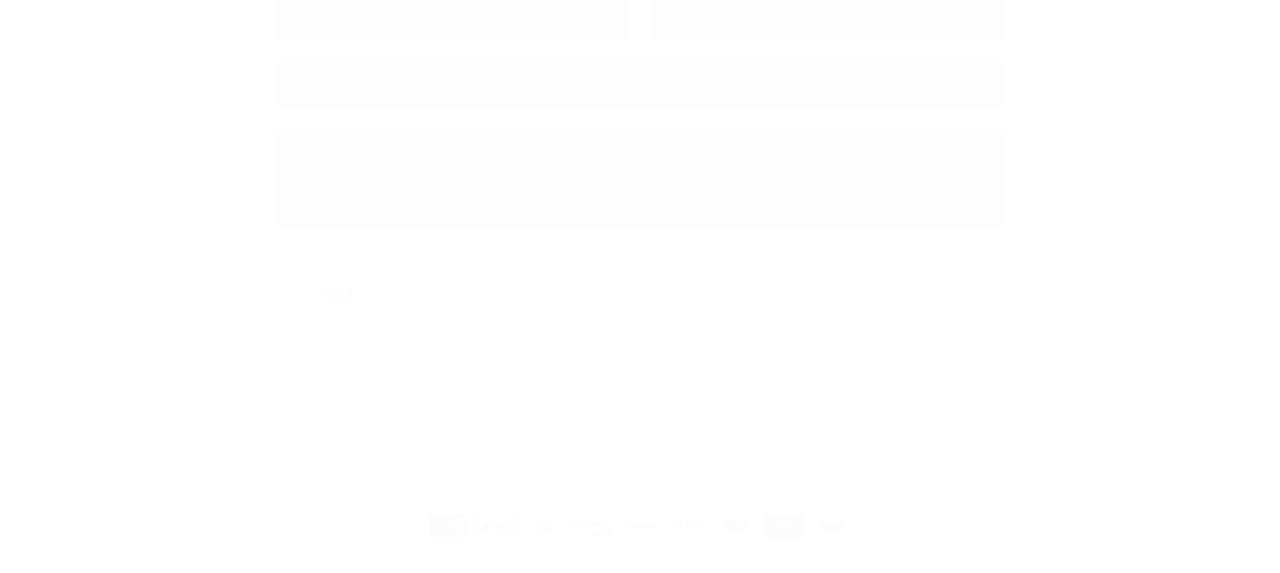Please identify the bounding box coordinates of the element I need to click to follow this instruction: "Choose American Express as payment method".

[0.335, 0.896, 0.365, 0.938]